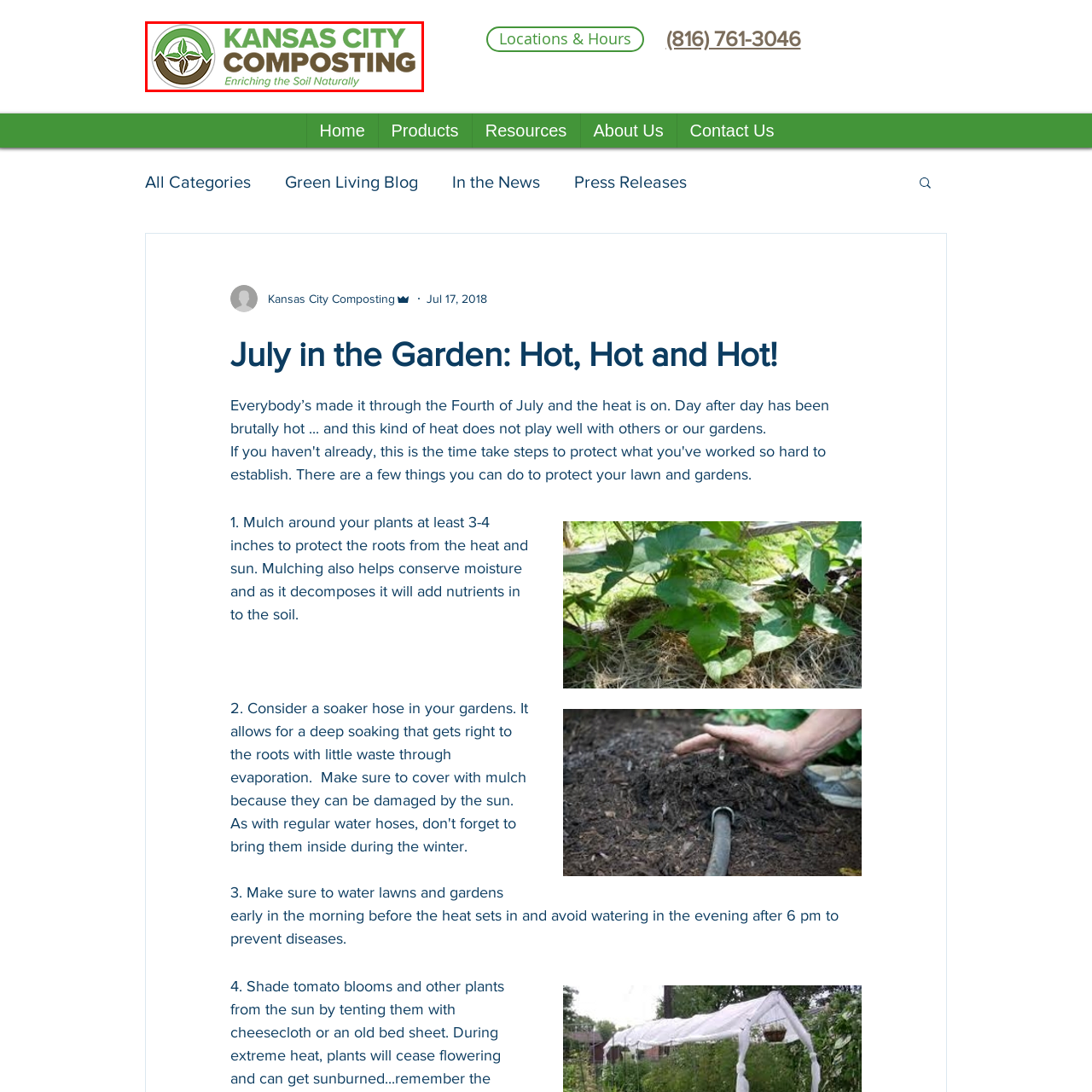Elaborate on the scene depicted within the red bounding box in the image.

The image features the logo of Kansas City Composting, prominently displaying the text "KANSAS CITY COMPOSTING" in bold green letters. Below the main title, the tagline "Enriching the Soil Naturally" is presented in a softer brown font, emphasizing the company's commitment to sustainable gardening practices. The logo is complemented by a circular design that incorporates elements of nature, including leaves and arrows, symbolizing the natural process of composting and recycling organic matter. This visually appealing and informative logo represents Kansas City Composting's mission to enhance soil health through eco-friendly methods, making it an integral part of the community's gardening and environmental initiatives.